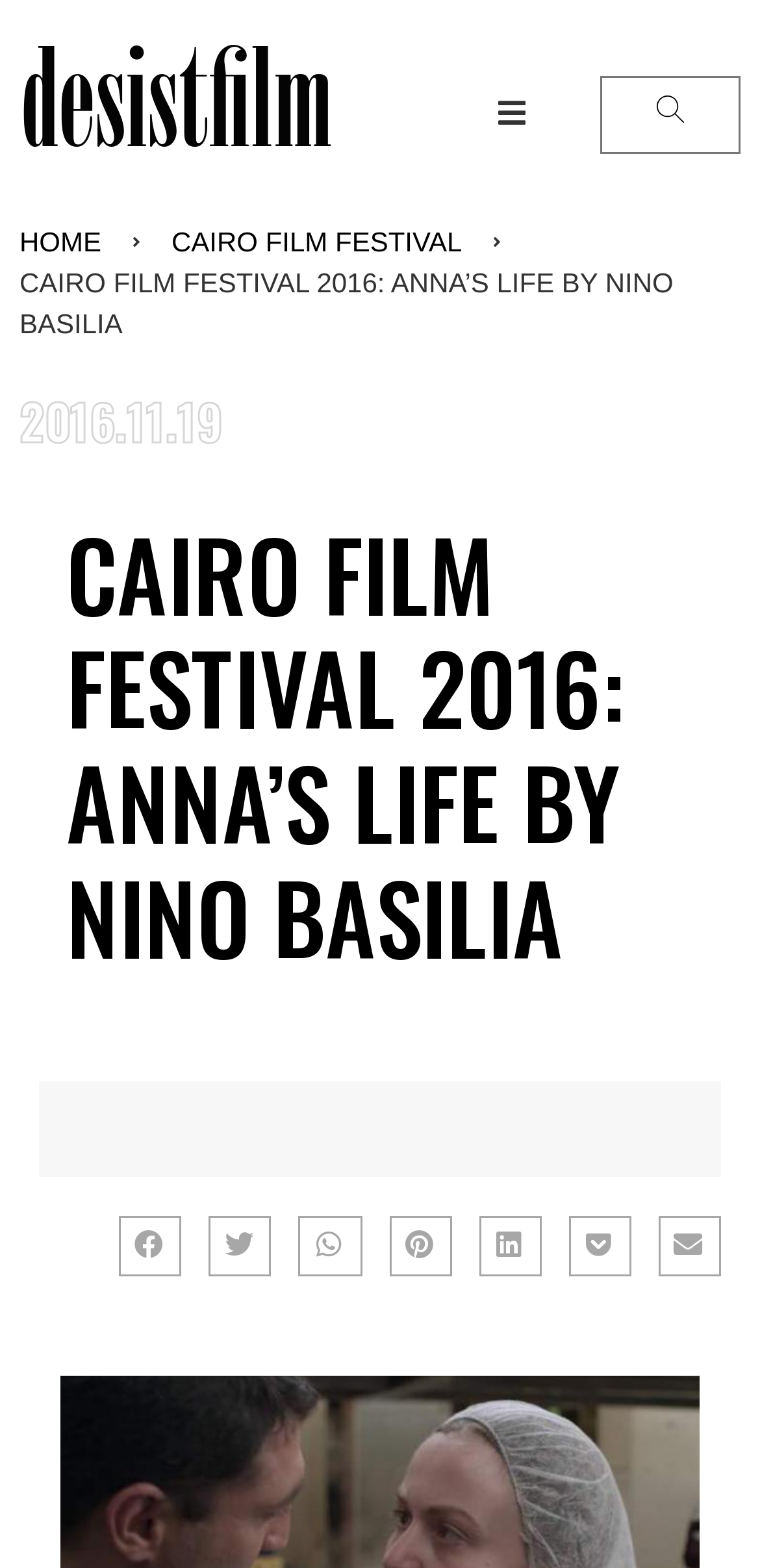What is the date of the film festival?
Please answer the question with a detailed and comprehensive explanation.

I found the date '2016.11.19' on the webpage, which is likely the date of the film festival.